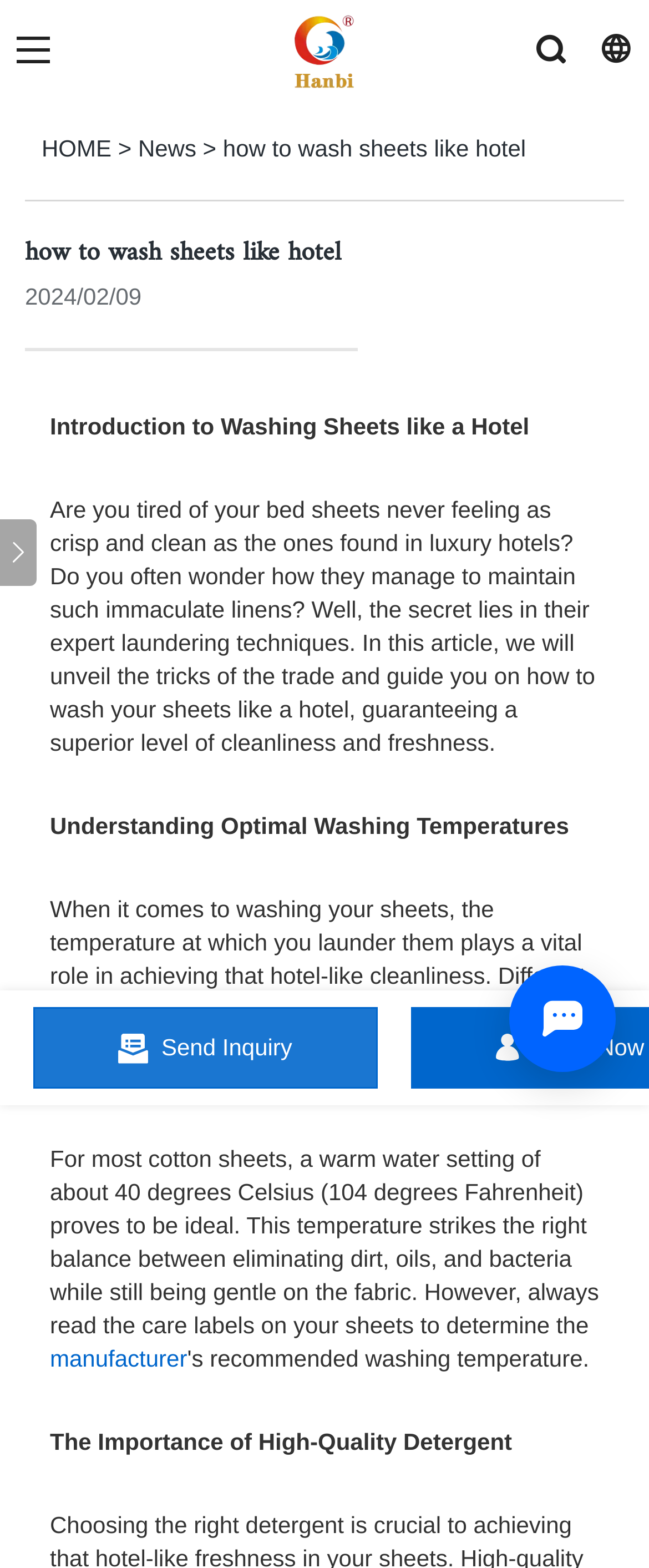Identify the coordinates of the bounding box for the element described below: "title="Open chat window"". Return the coordinates as four float numbers between 0 and 1: [left, top, right, bottom].

[0.785, 0.616, 0.949, 0.684]